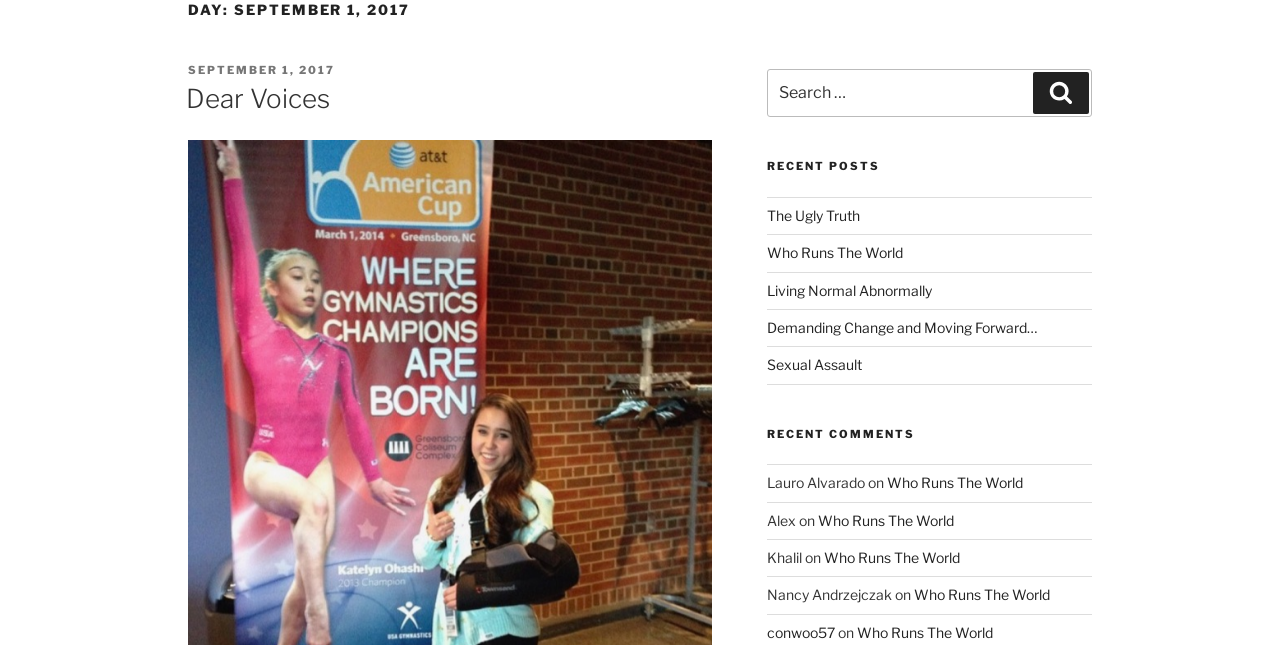Please find the main title text of this webpage.

DAY: SEPTEMBER 1, 2017